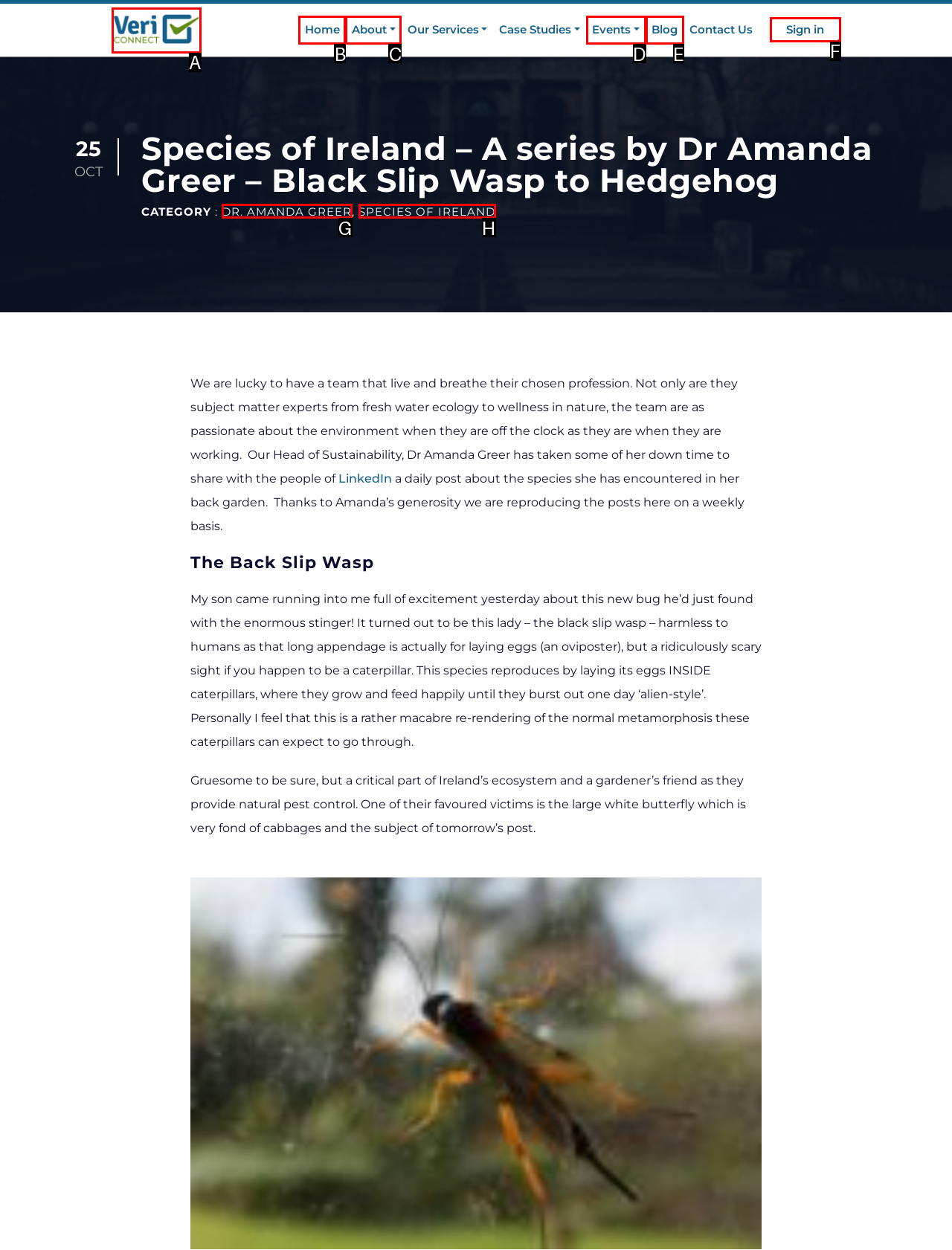Given the description: About, identify the HTML element that corresponds to it. Respond with the letter of the correct option.

C